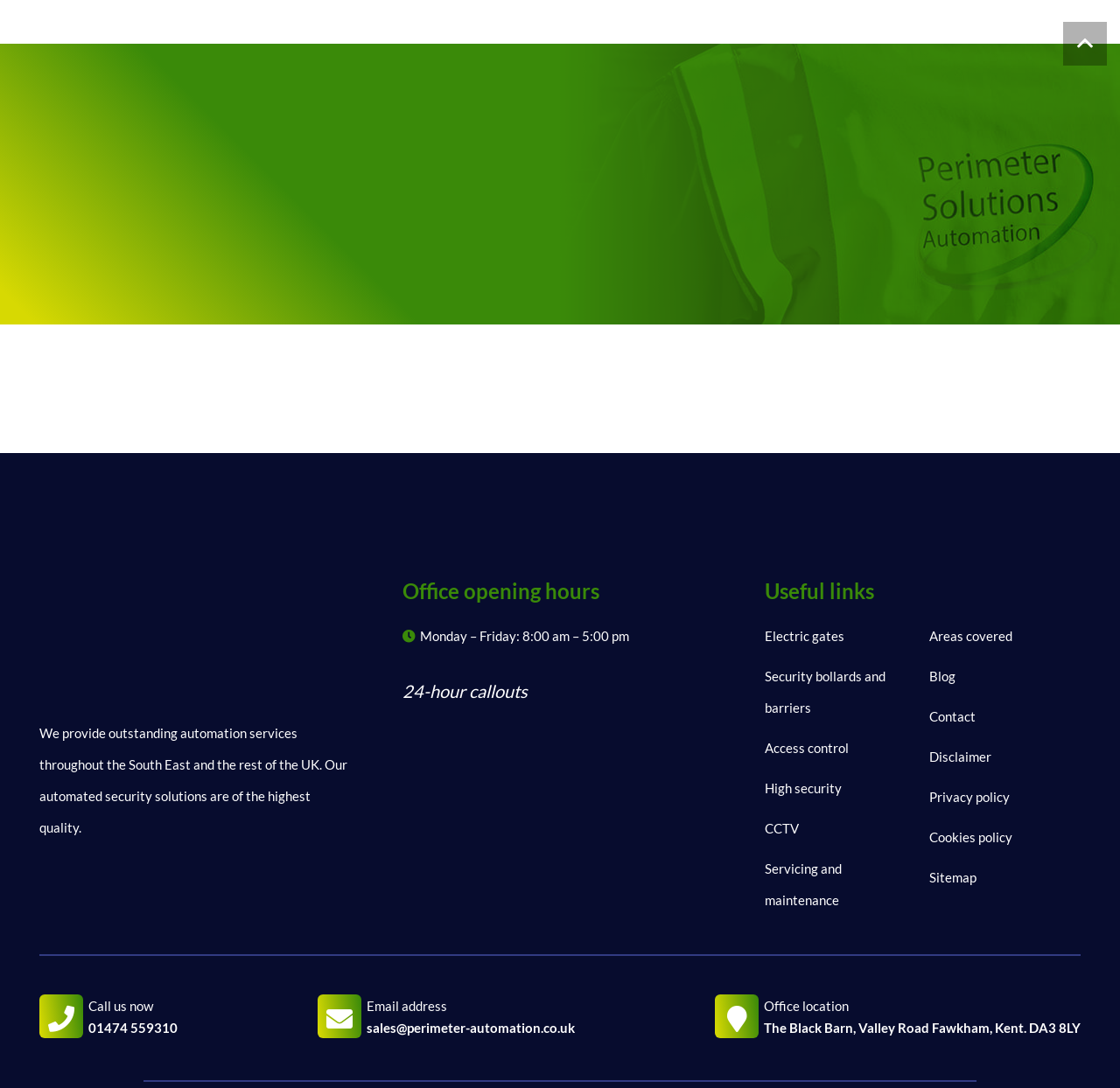Give a succinct answer to this question in a single word or phrase: 
What is the location of Perimeter Solutions Automation's office?

The Black Barn, Valley Road Fawkham, Kent. DA3 8LY